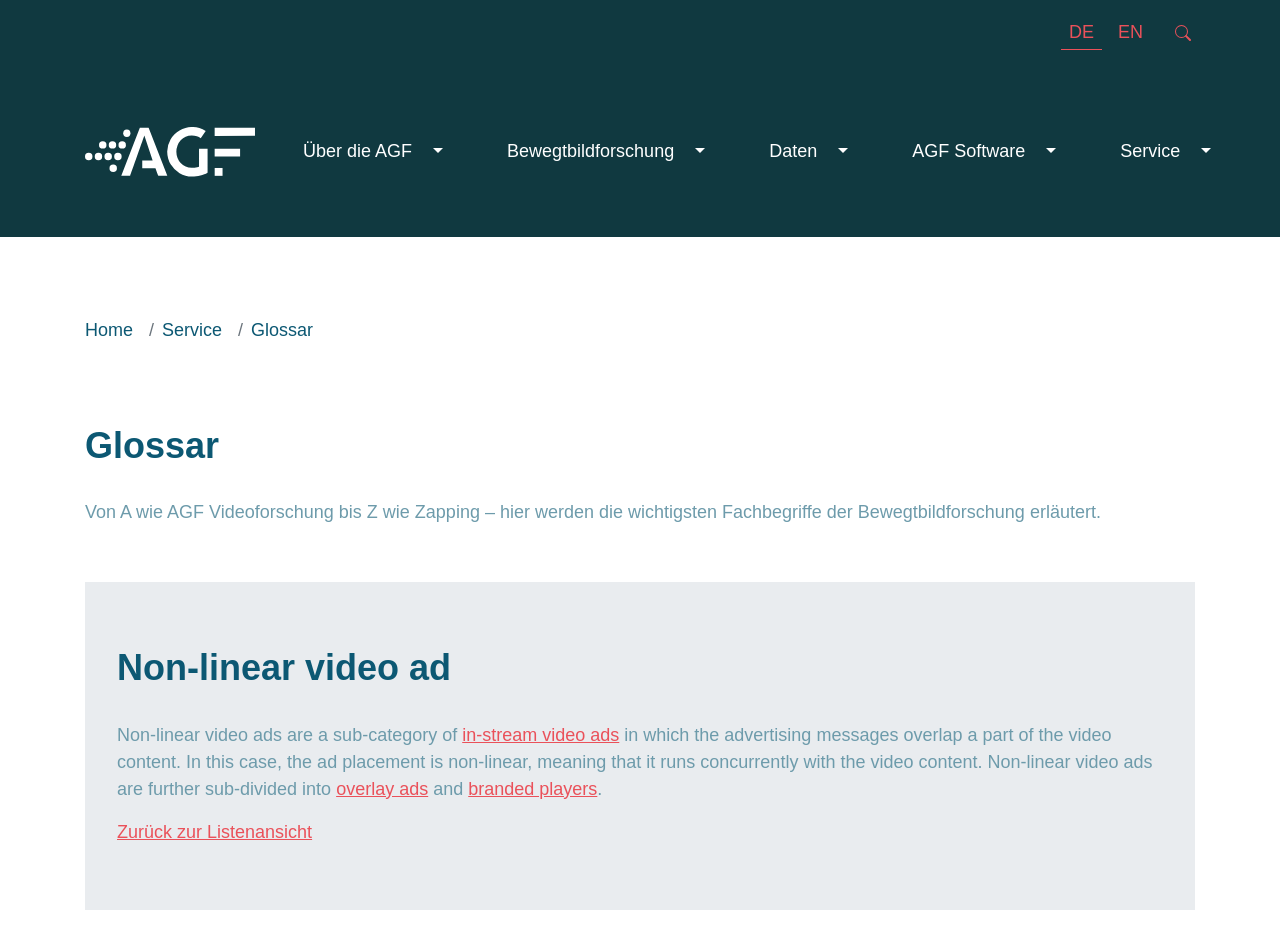What is the main topic of this webpage?
Use the image to answer the question with a single word or phrase.

Glossar